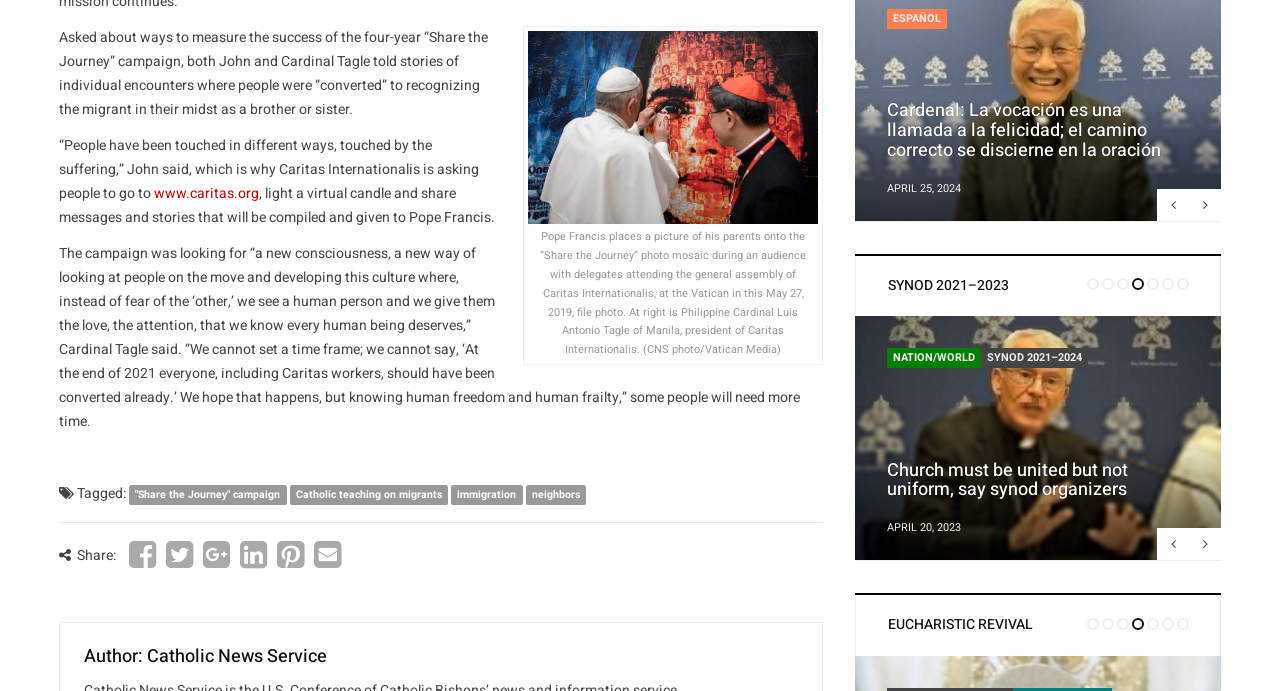Specify the bounding box coordinates for the region that must be clicked to perform the given instruction: "View the Index page".

None